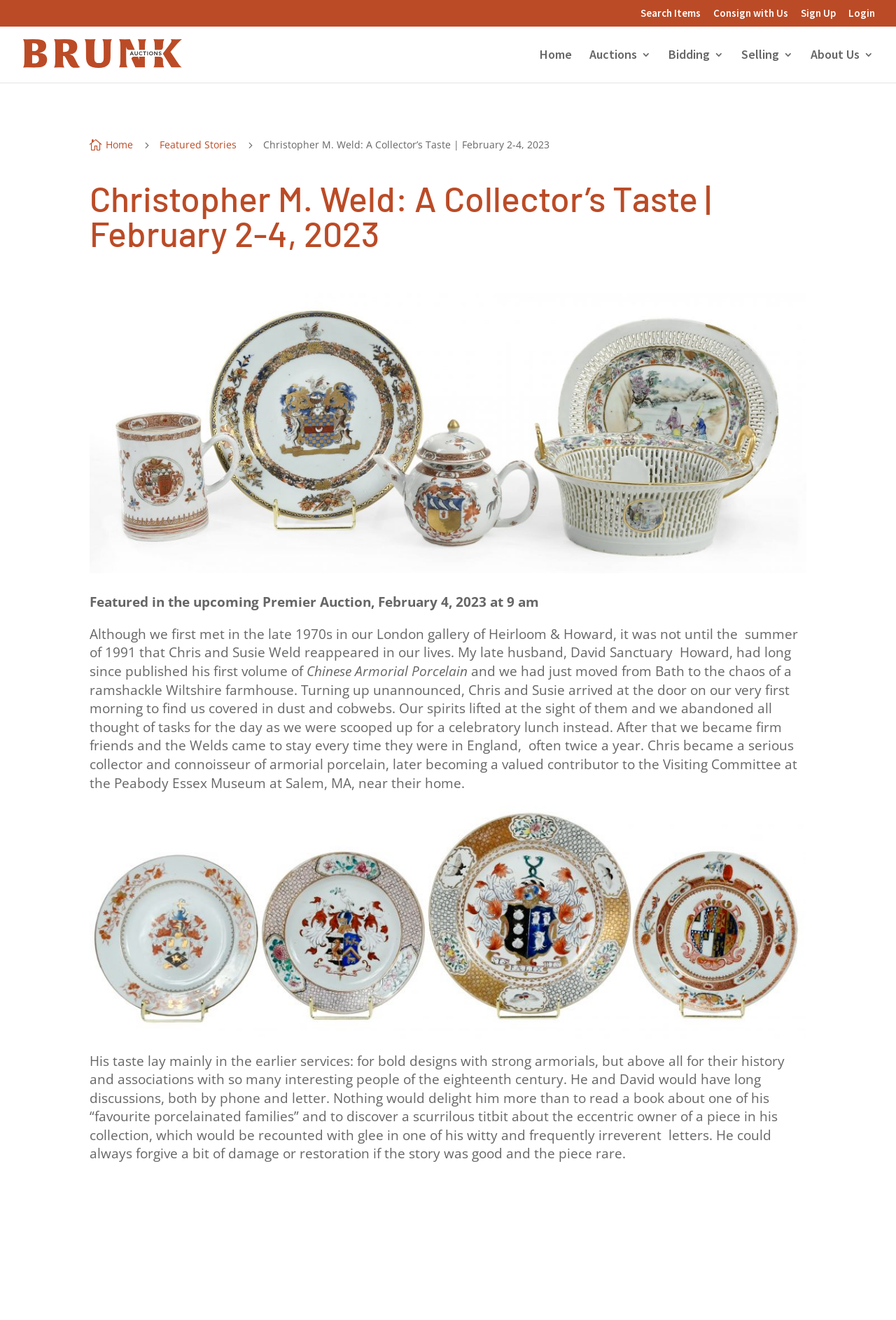What is the date of the Premier Auction?
Look at the image and provide a detailed response to the question.

The date of the Premier Auction can be found in the text 'Featured in the upcoming Premier Auction, February 4, 2023 at 9 am' which is located below the heading.